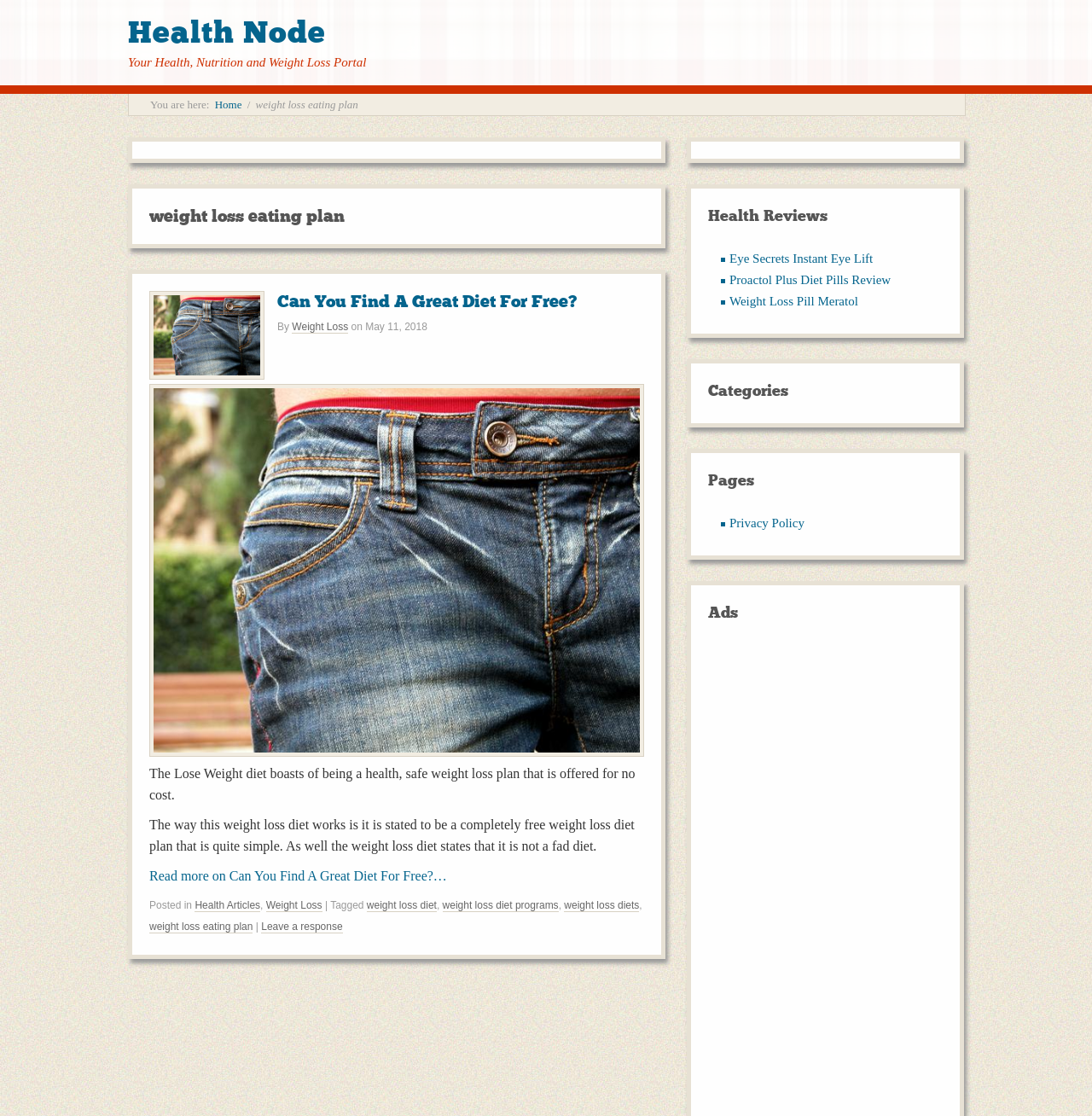Describe all the significant parts and information present on the webpage.

The webpage is a health and nutrition portal focused on weight loss, with the title "Weight Loss Eating Plan – Health Node" at the top. Below the title, there is a link to "Health Node" and a brief description "Your Health, Nutrition and Weight Loss Portal". 

On the top-left side, there is a navigation menu with links to "Home" and a breadcrumb trail showing the current page "weight loss eating plan". 

The main content of the page is divided into two sections. The left section has a heading "weight loss eating plan" and features an image with the title "Can You Find A Great Diet For Free?". Below the image, there is a link to the same title, followed by the author's name "Weight Loss" and the date of publication "Friday, May 11th, 2018, 7:04 pm". 

The main article discusses the "Lose Weight diet", a free weight loss plan that is claimed to be healthy and safe. The article describes how the diet works and its benefits. There are also links to read more about the diet and to related articles.

On the right side, there are several sections, including "Health Reviews" with links to reviews of various health products, "Categories" and "Pages" with links to other sections of the website, and "Ads". At the bottom, there is a link to the "Privacy Policy" page.

Throughout the page, there are several links to related articles and topics, such as "Weight Loss", "Health Articles", and "weight loss diet programs".